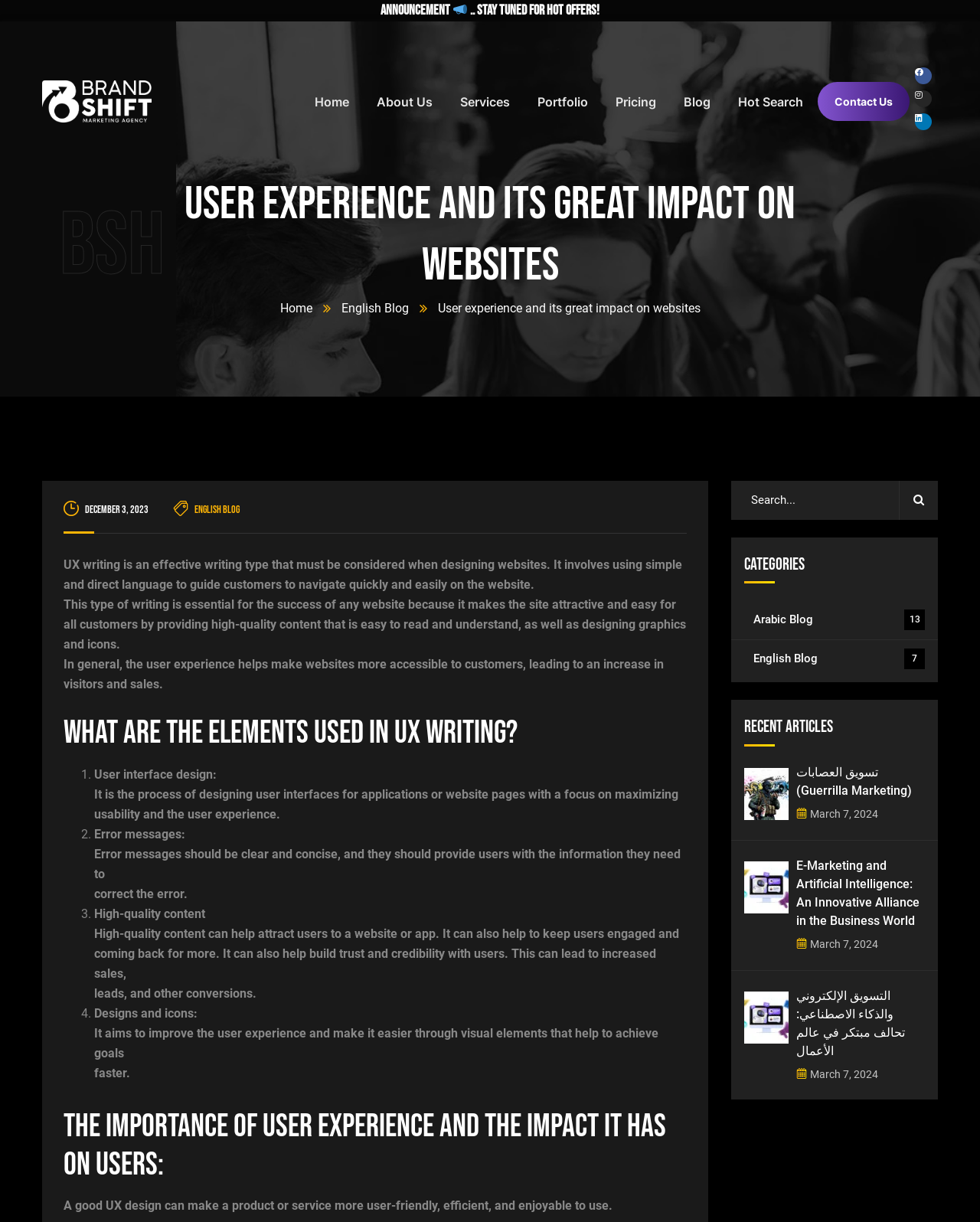Find the bounding box of the UI element described as: "name="s" placeholder="Search..."". The bounding box coordinates should be given as four float values between 0 and 1, i.e., [left, top, right, bottom].

[0.746, 0.393, 0.957, 0.425]